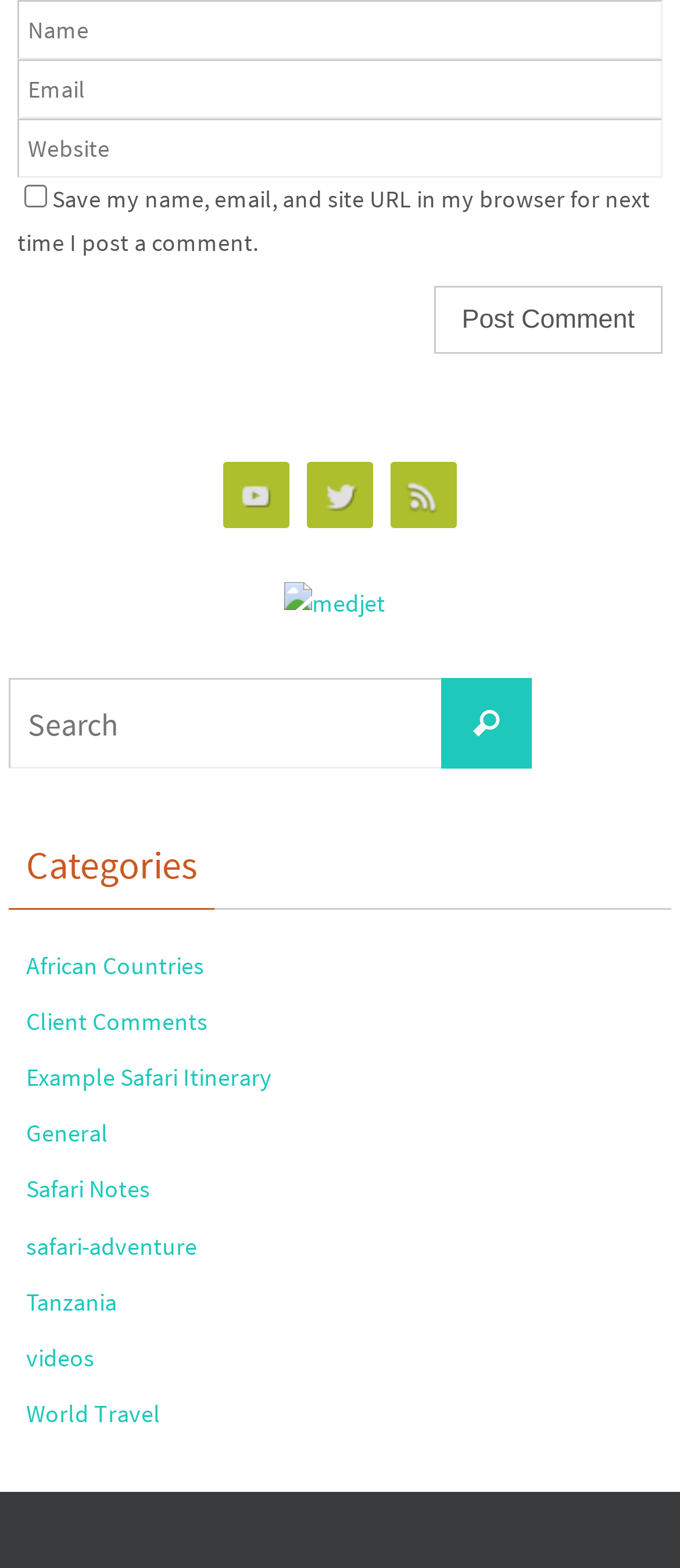What is the name of the website? Observe the screenshot and provide a one-word or short phrase answer.

medjet